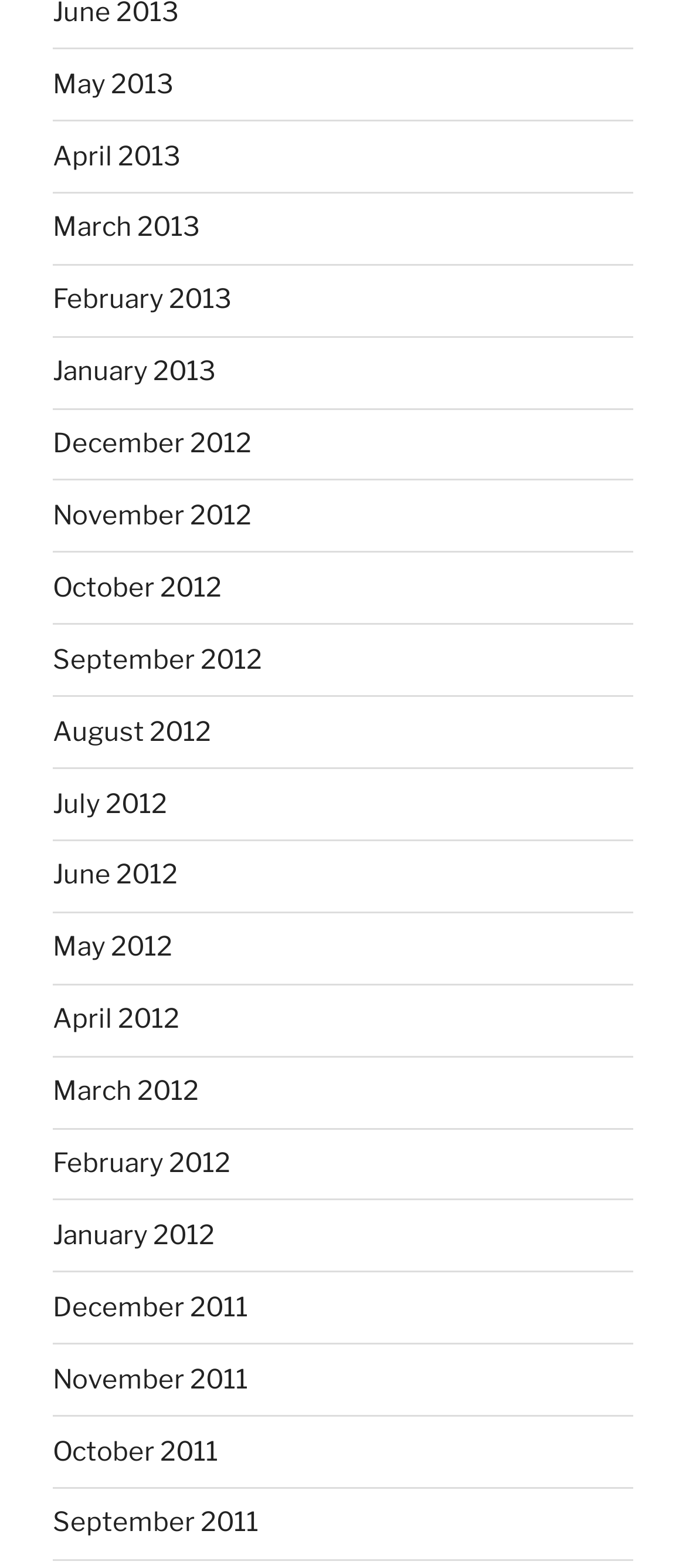Locate the bounding box coordinates of the clickable area to execute the instruction: "view November 2012". Provide the coordinates as four float numbers between 0 and 1, represented as [left, top, right, bottom].

[0.077, 0.319, 0.367, 0.339]